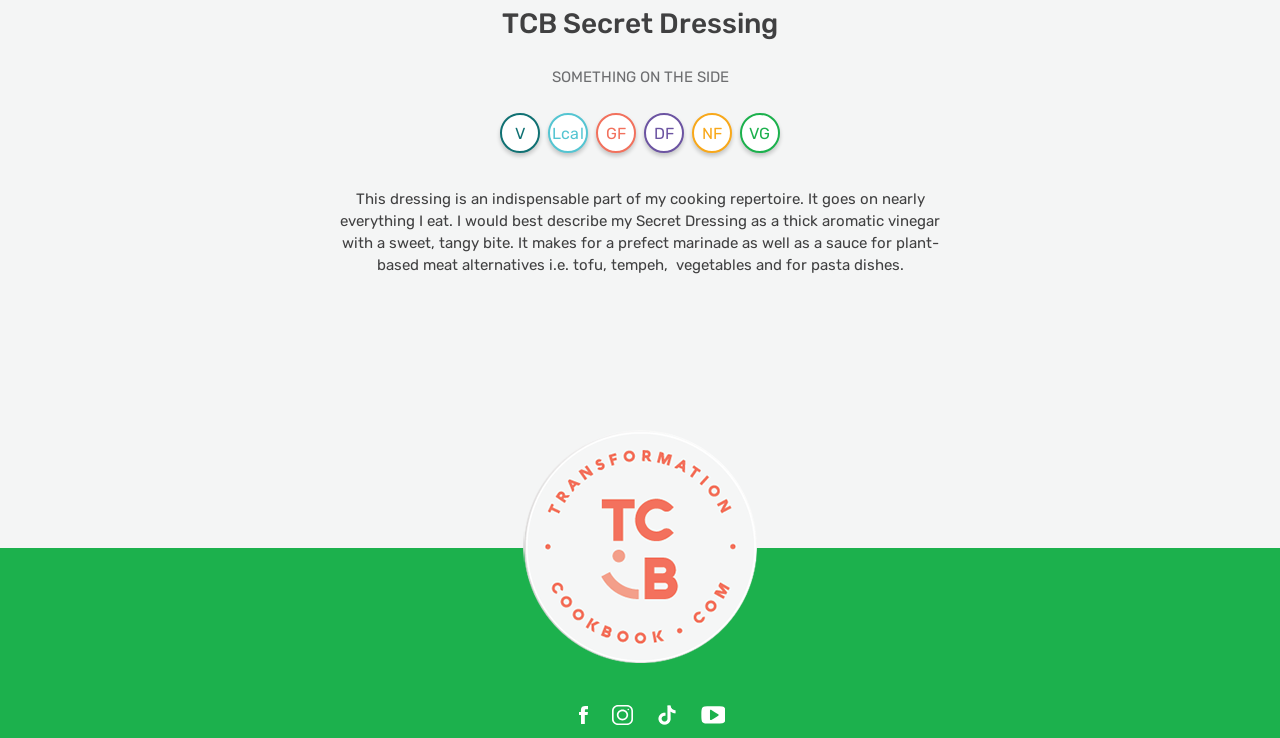Identify the bounding box for the described UI element: "alt="Instagram - Transforamtion Cookbook"".

[0.478, 0.953, 0.494, 0.983]